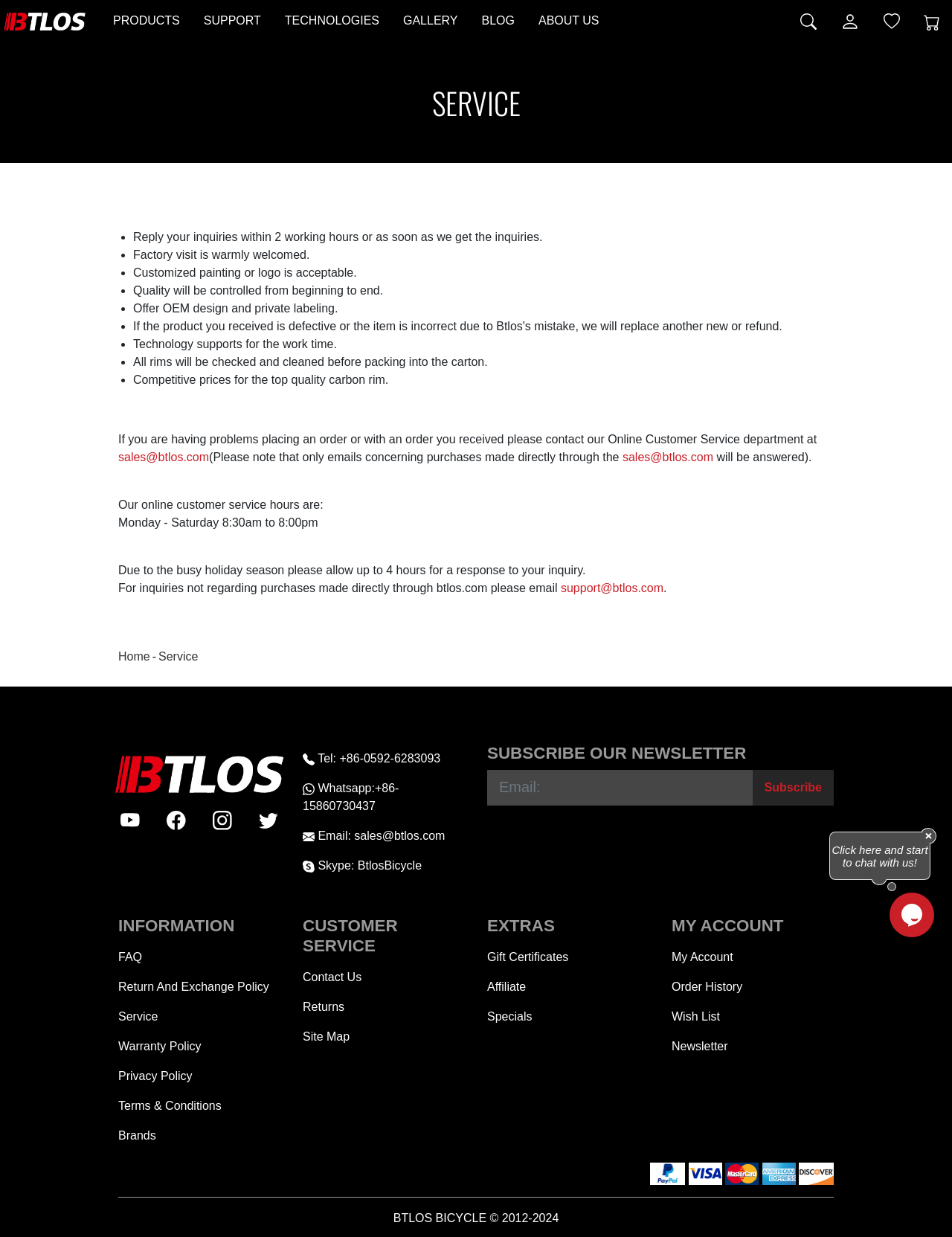Locate the bounding box coordinates of the element that needs to be clicked to carry out the instruction: "Visit the 'FAQ' page". The coordinates should be given as four float numbers ranging from 0 to 1, i.e., [left, top, right, bottom].

[0.124, 0.762, 0.295, 0.786]